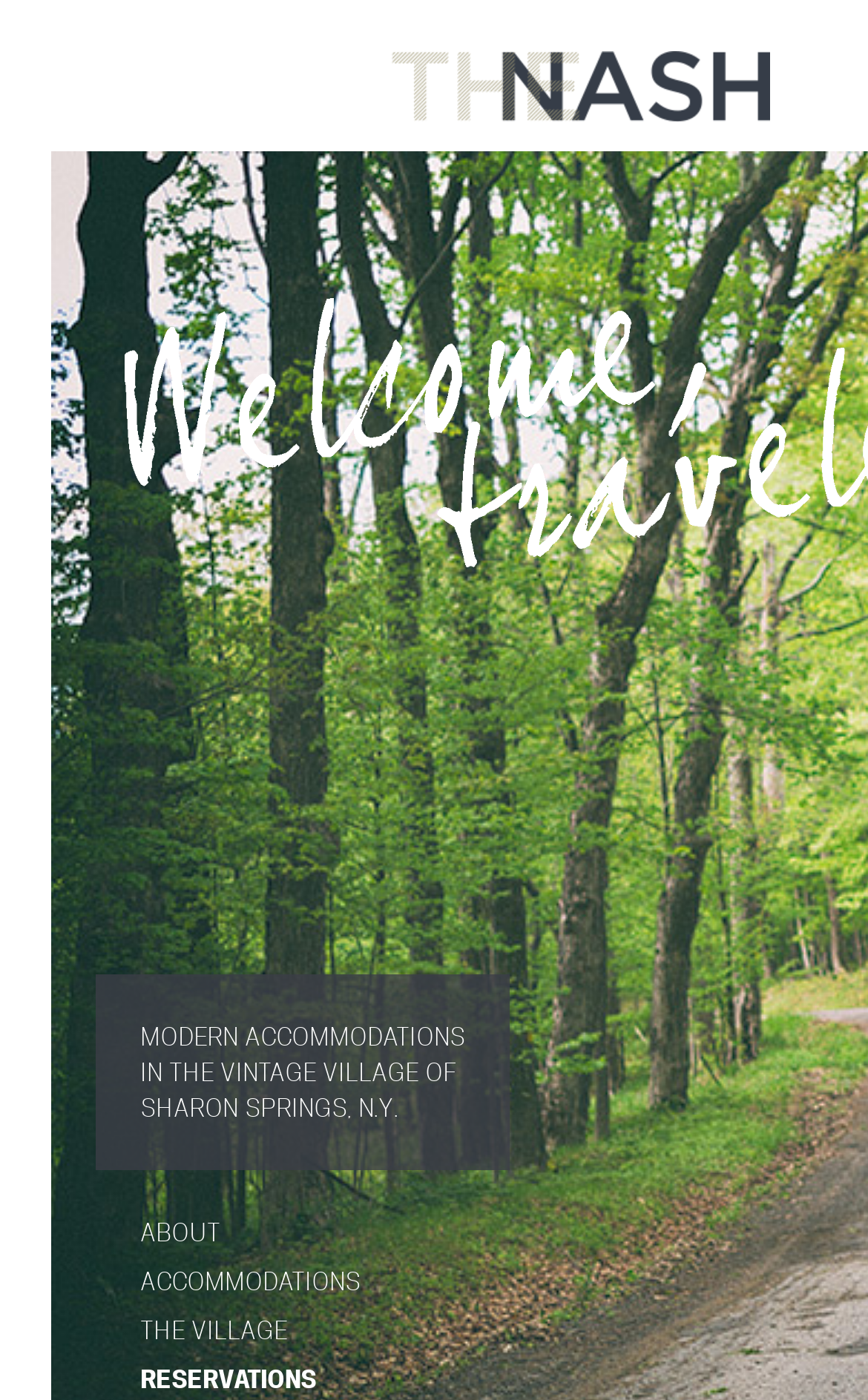Offer a meticulous description of the webpage's structure and content.

The webpage is about The Nash Hotel, located in Sharon Springs, New York. At the top of the page, there is a prominent image of the hotel, taking up almost the entire width of the page. Below the image, there are three lines of text, centered on the page, which introduce the hotel's modern accommodations in the historic village of Sharon Springs, New York. 

On the same horizontal level as the text, but to the right, there are four links: 'ABOUT', 'ACCOMMODATIONS', 'THE VILLAGE', and 'RESERVATIONS', which are evenly spaced and aligned vertically. These links are positioned near the bottom of the page, with 'ABOUT' being the topmost and 'RESERVATIONS' being the bottommost.